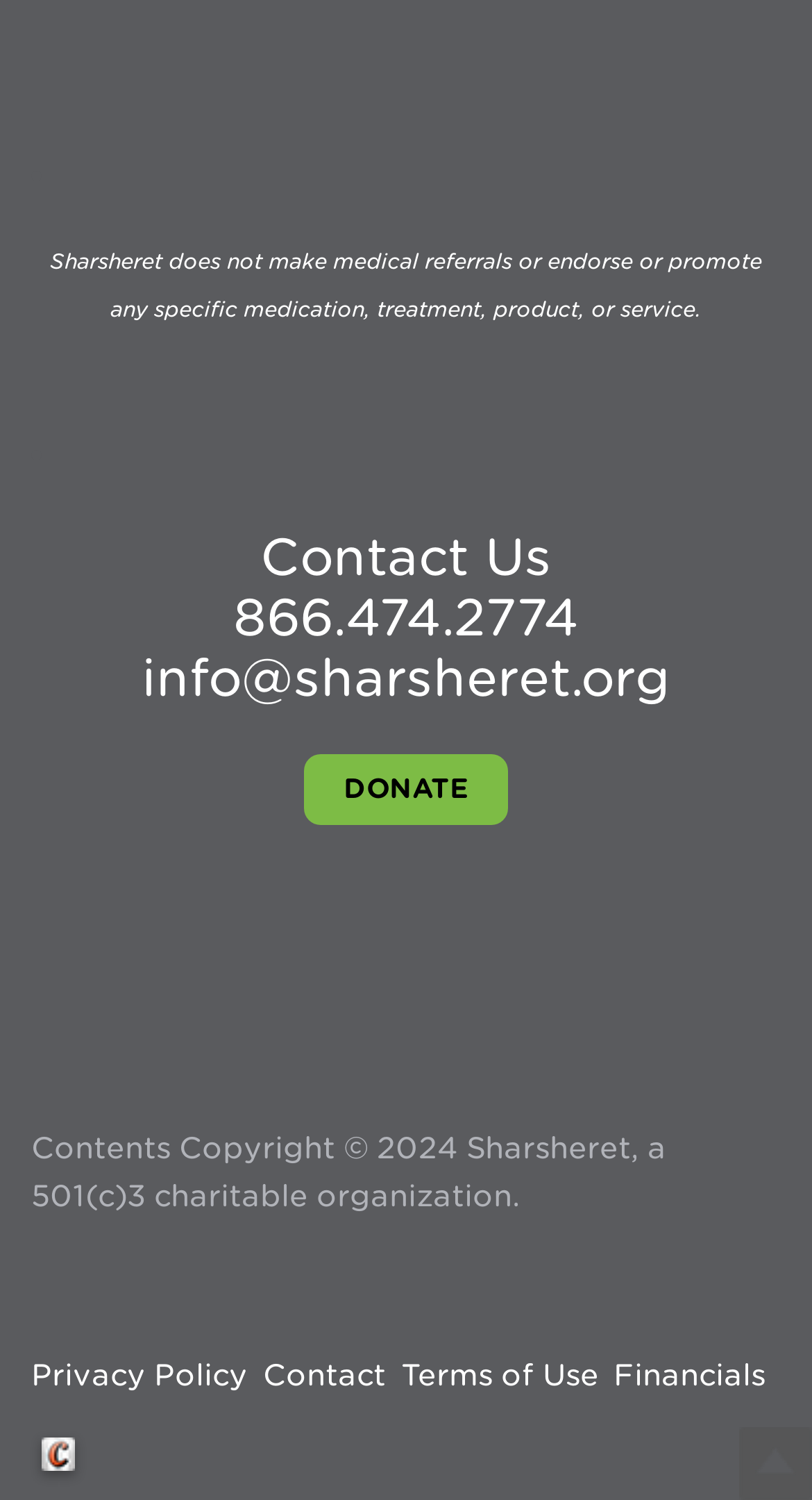Please provide the bounding box coordinates for the element that needs to be clicked to perform the following instruction: "Click Contact Us". The coordinates should be given as four float numbers between 0 and 1, i.e., [left, top, right, bottom].

[0.321, 0.351, 0.679, 0.392]